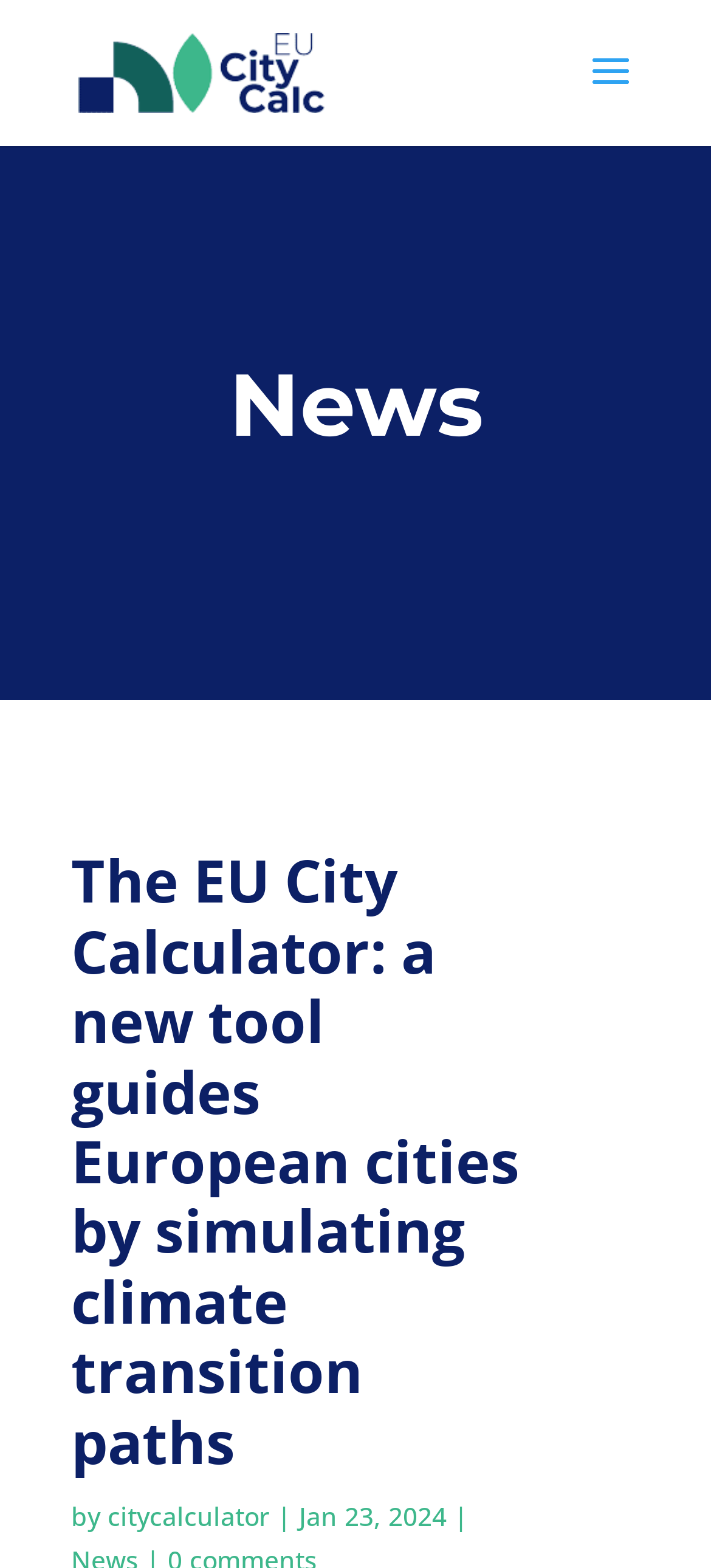What is the date of the latest news? Please answer the question using a single word or phrase based on the image.

Jan 23, 2024